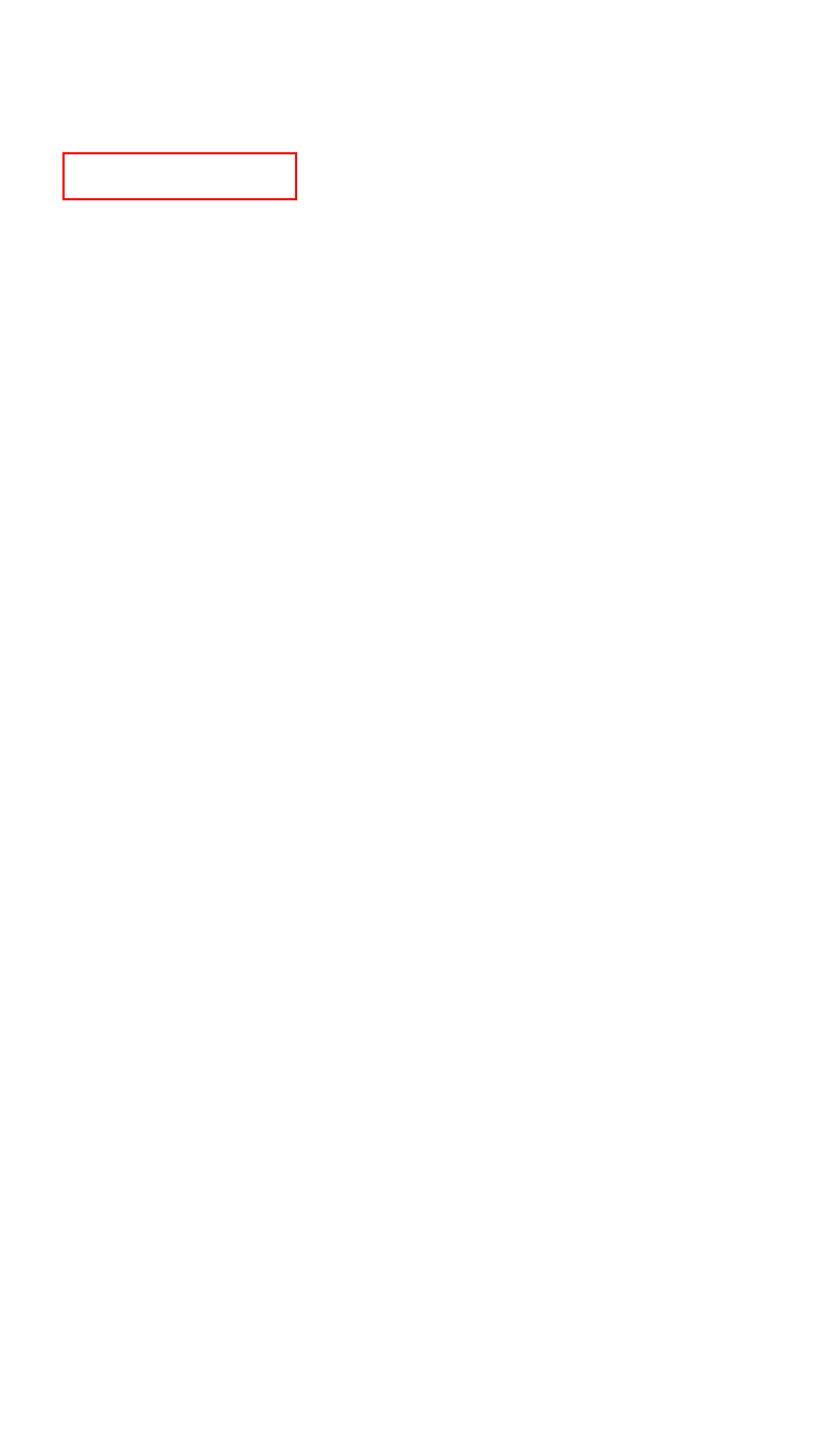Analyze the screenshot of a webpage with a red bounding box and select the webpage description that most accurately describes the new page resulting from clicking the element inside the red box. Here are the candidates:
A. Treatment - Laryngopedia
B. What is Laryngopedia? An Encyclopedia of the Throat
C. Diagnosis - Laryngopedia
D. Journal of Observational Laryngology - Laryngopedia
E. Can't Burp? Comprehensive Resources for R-CPD (in One Place)
F. Anatomy & Physiology - Laryngopedia
G. Multimedia Encyclopedia | Laryngopedia for Laryngology
H. Upper Aerodigestive Tract Disorders - Laryngopedia

D